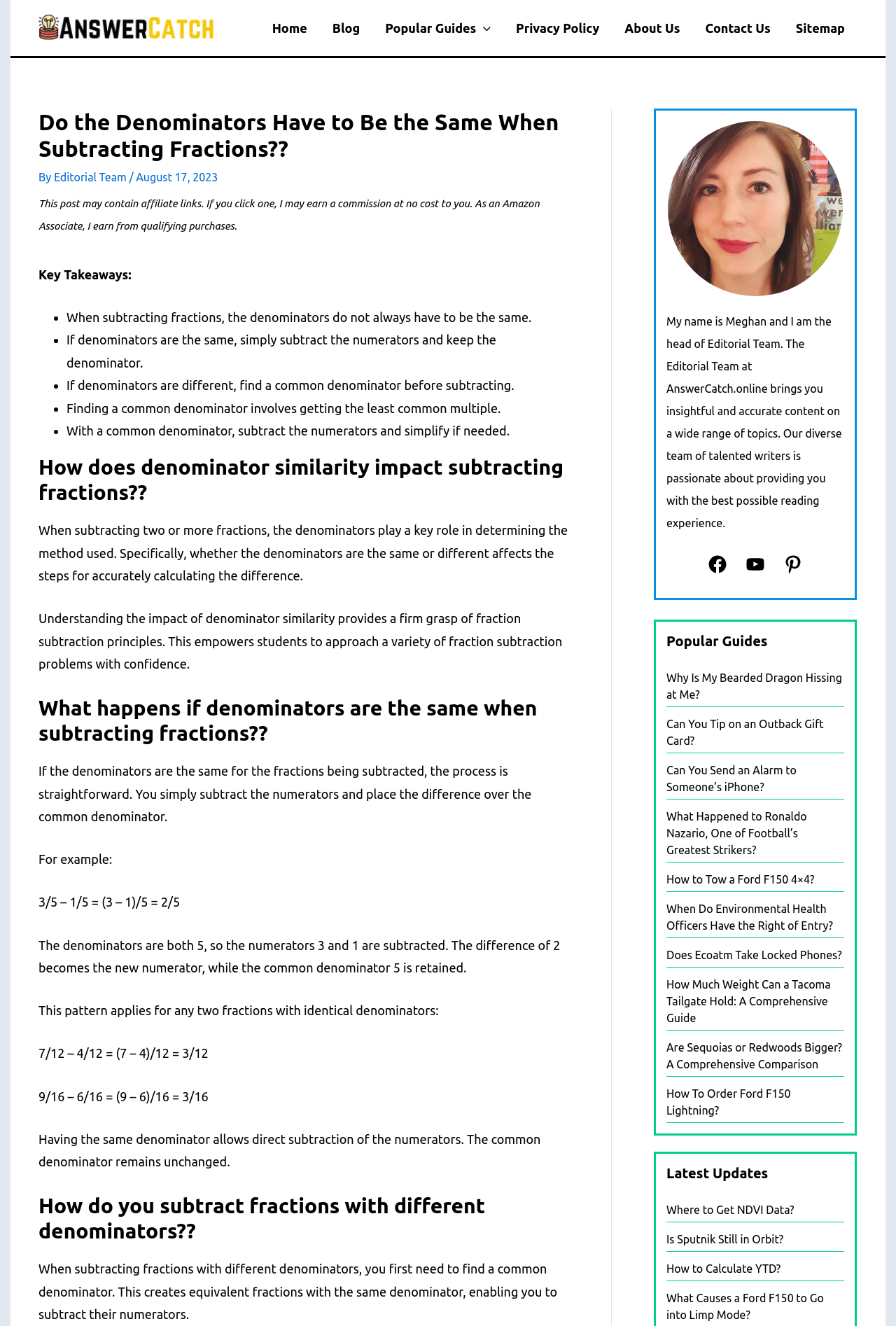Locate the bounding box coordinates of the segment that needs to be clicked to meet this instruction: "Click the 'Why Is My Bearded Dragon Hissing at Me?' link".

[0.744, 0.506, 0.94, 0.529]